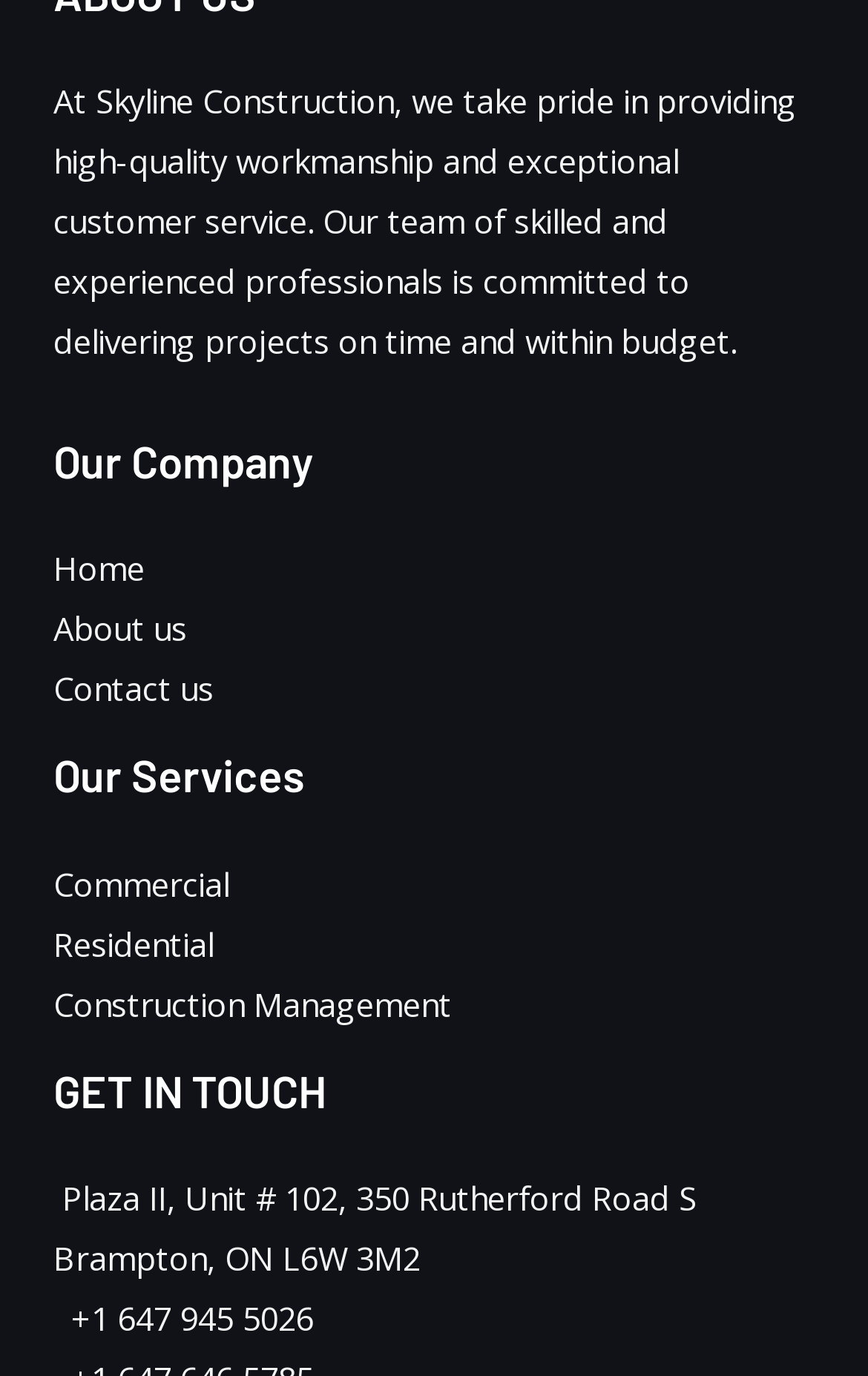What is the address of the company?
Offer a detailed and full explanation in response to the question.

The address of the company is mentioned under the 'GET IN TOUCH' heading, which is 'Plaza II, Unit # 102, 350 Rutherford Road S Brampton, ON L6W 3M2'.